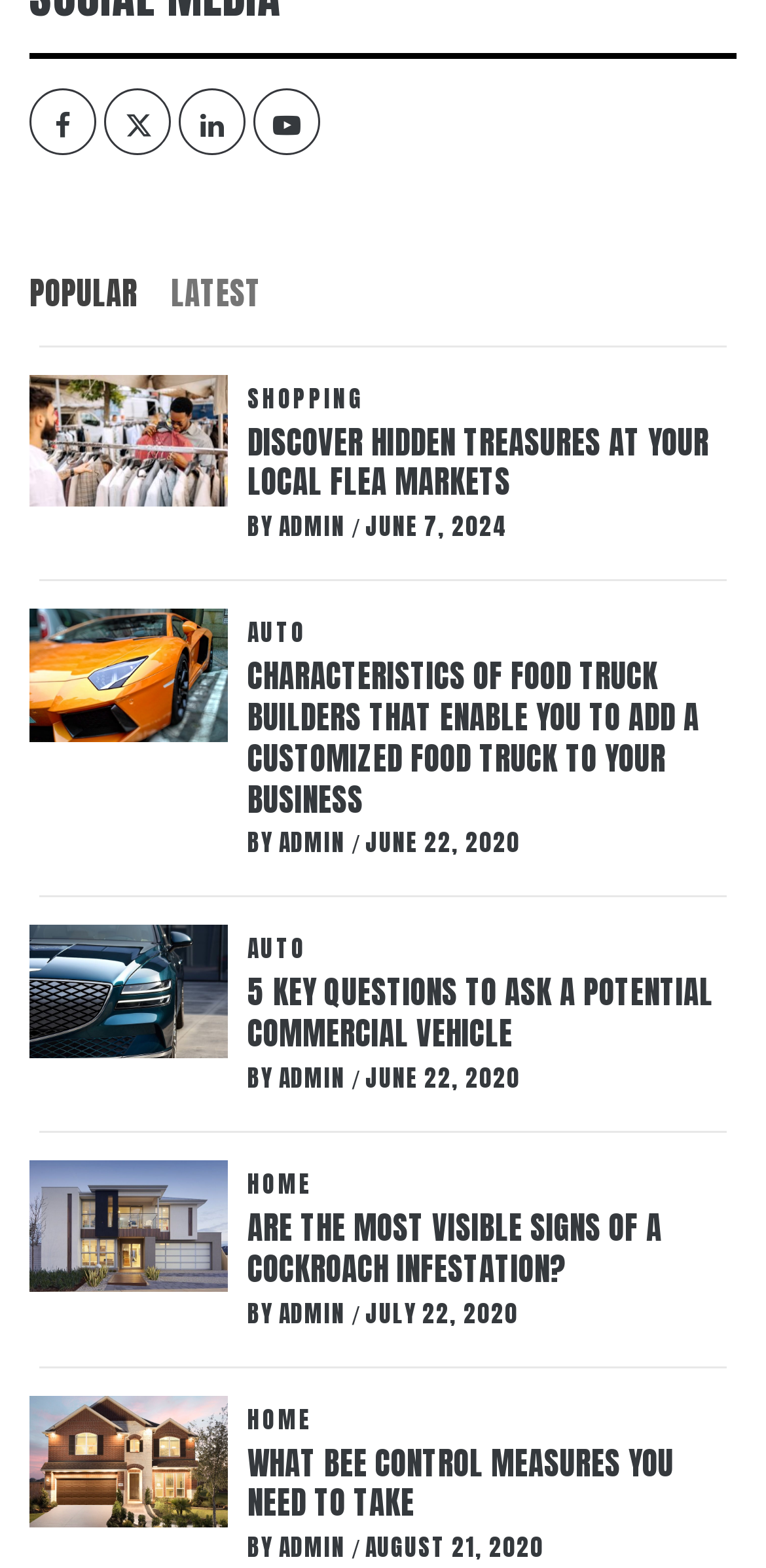Provide your answer in a single word or phrase: 
What is the purpose of the tabs 'POPULAR' and 'LATEST'?

To filter articles